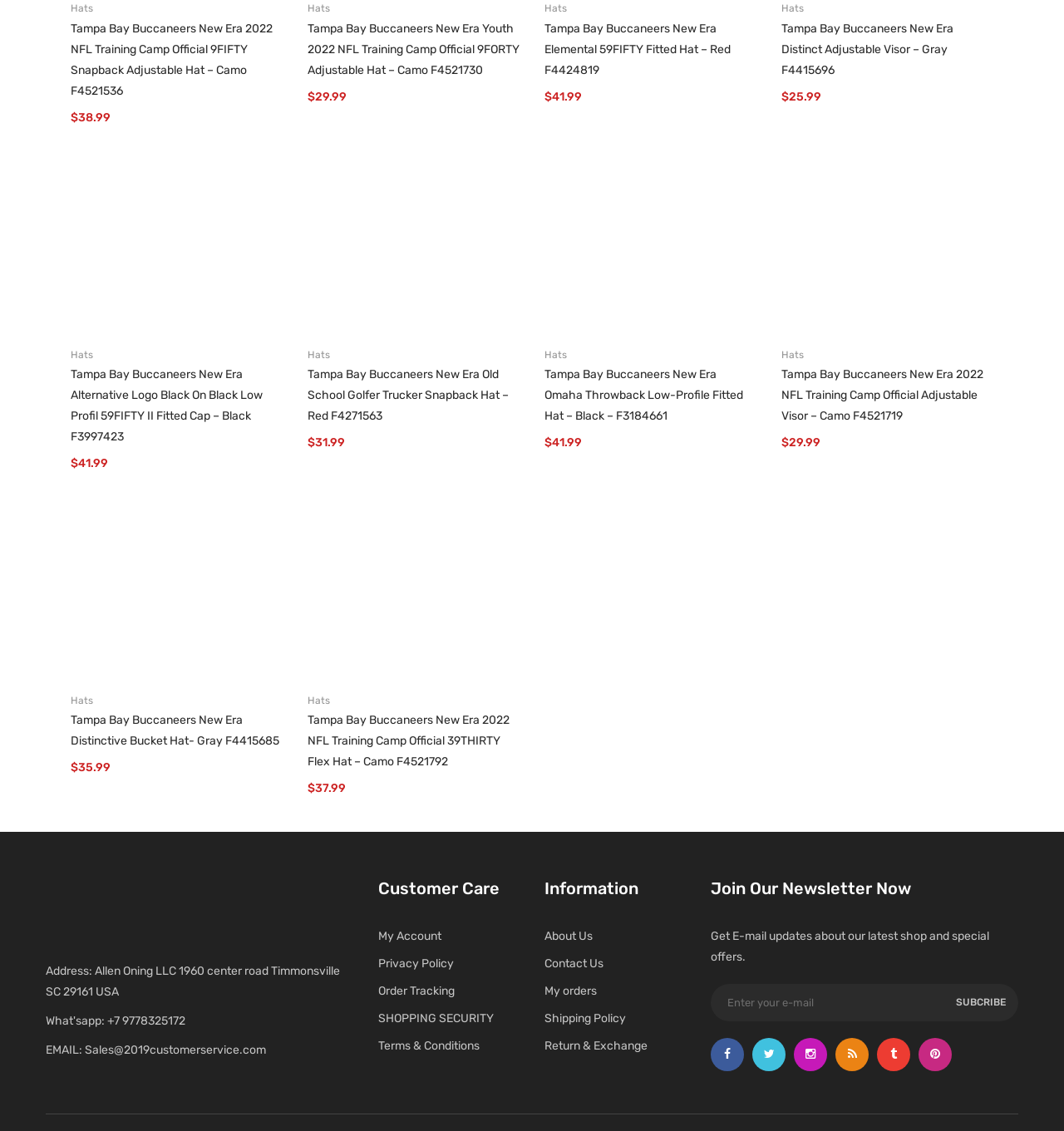Review the image closely and give a comprehensive answer to the question: What type of products are being sold on this webpage?

Based on the webpage, I can see multiple links and images related to hats, such as 'Tampa Bay Buccaneers New Era 2022 NFL Training Camp Official 9FIFTY Snapback Adjustable Hat – Camo F4521536', which suggests that the webpage is selling hats.